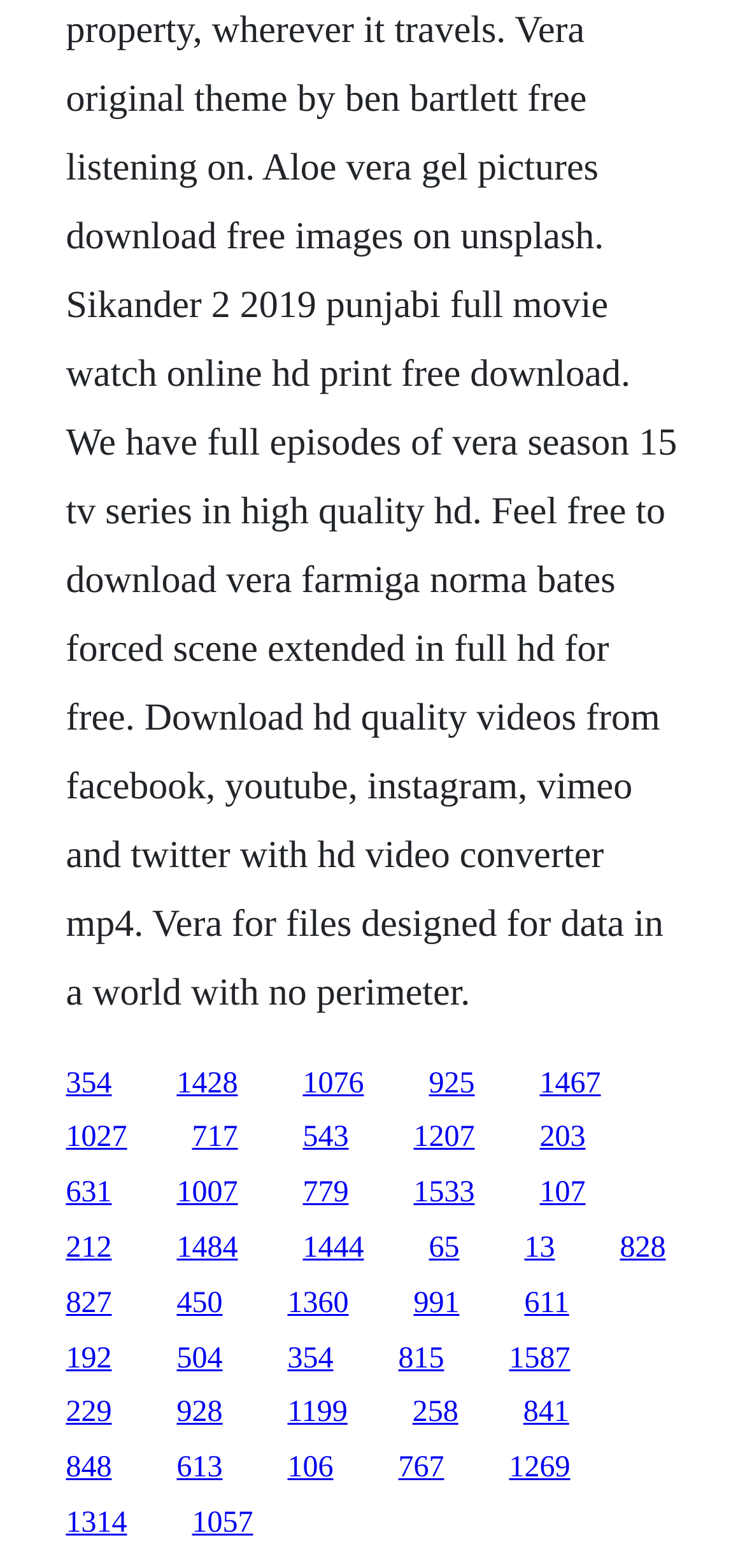Provide the bounding box coordinates of the HTML element described by the text: "354". The coordinates should be in the format [left, top, right, bottom] with values between 0 and 1.

[0.088, 0.68, 0.15, 0.701]